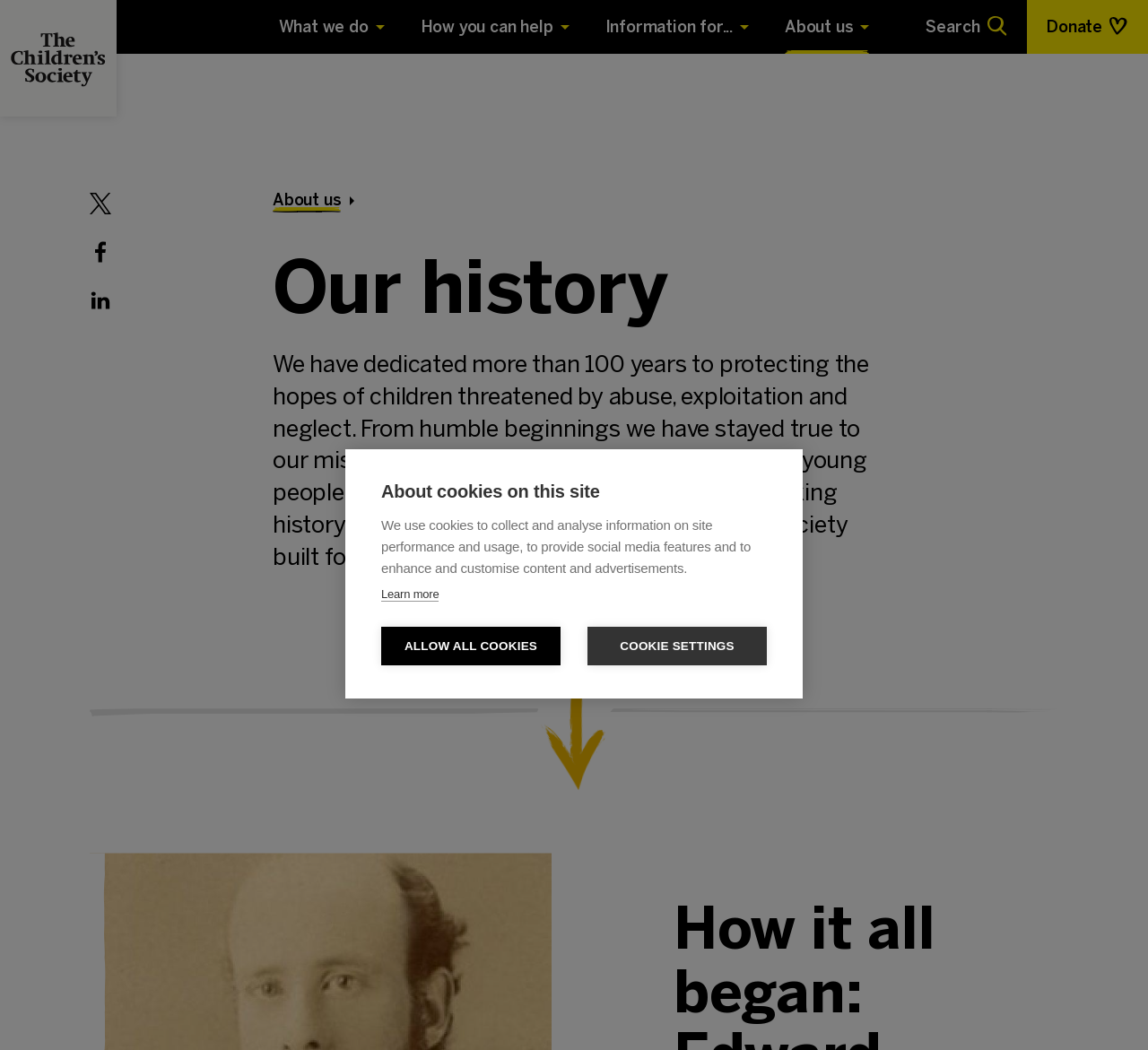Determine the bounding box coordinates of the UI element described below. Use the format (top-left x, top-left y, bottom-right x, bottom-right y) with floating point numbers between 0 and 1: Learn more

[0.332, 0.559, 0.382, 0.573]